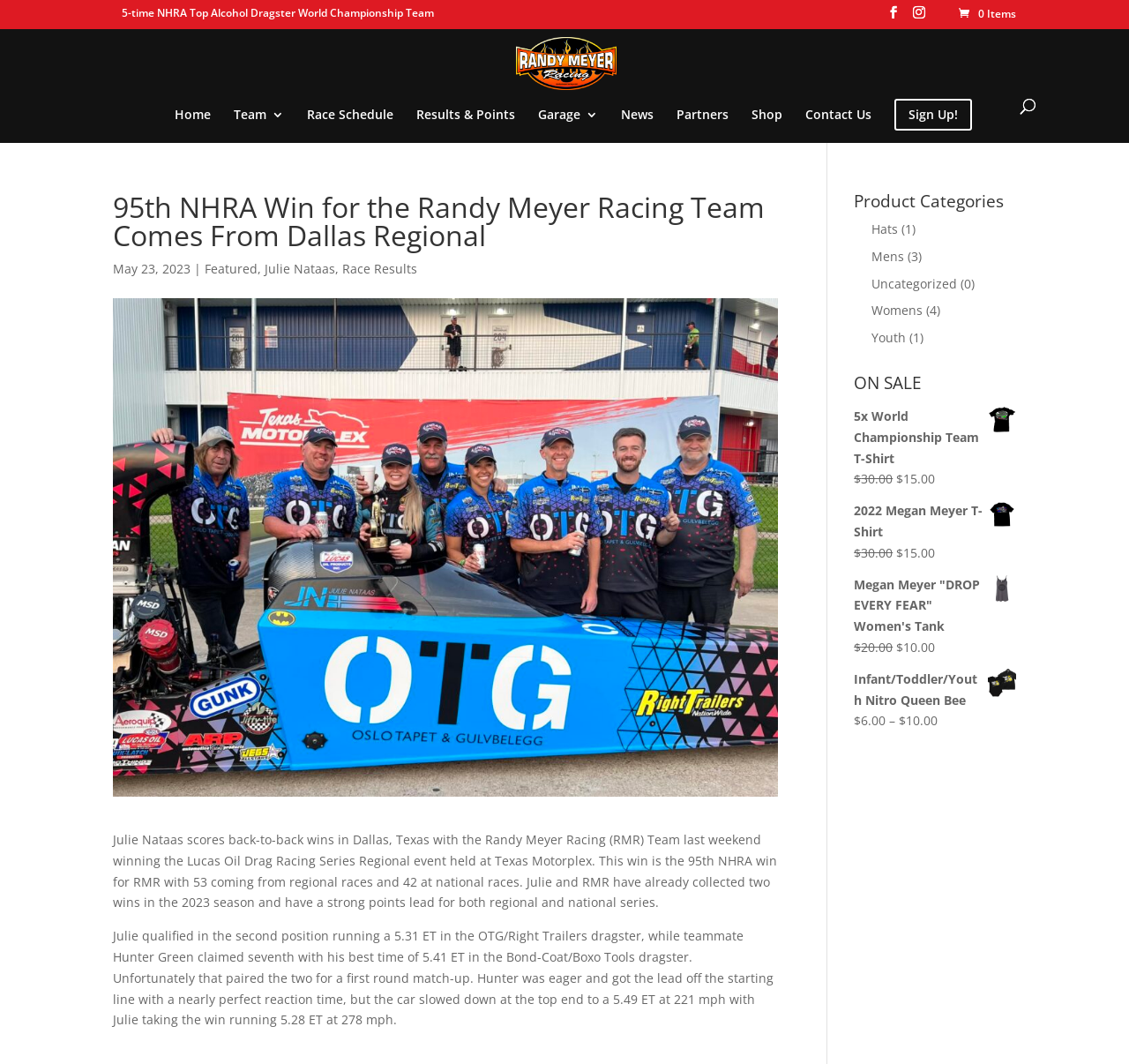Refer to the image and provide a thorough answer to this question:
What is the type of dragster driven by Hunter Green?

The type of dragster driven by Hunter Green can be found in the text 'while teammate Hunter Green claimed seventh with his best time of 5.41 ET in the Bond-Coat/Boxo Tools dragster...' with a bounding box of [0.1, 0.872, 0.685, 0.966].